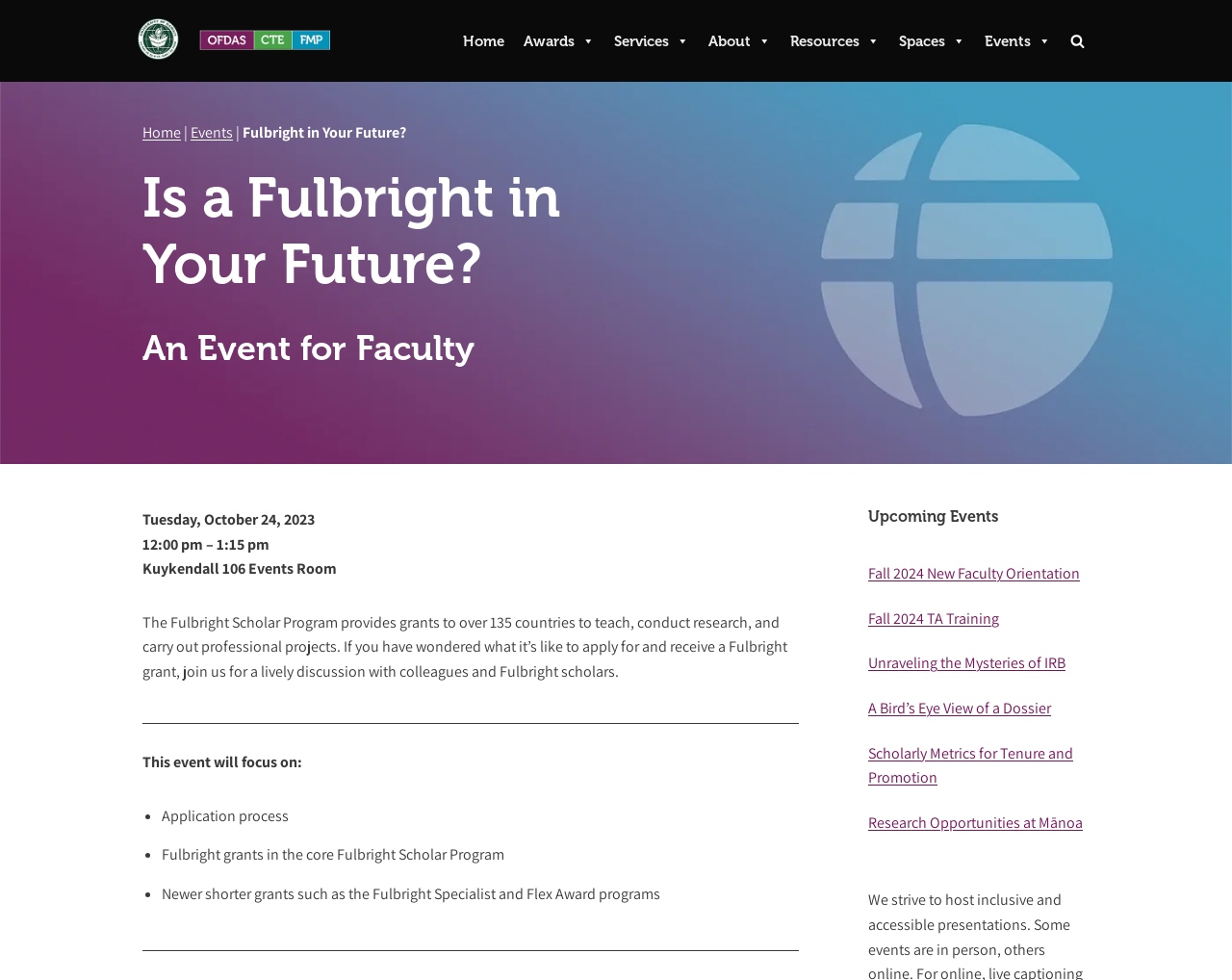Determine the bounding box coordinates of the region to click in order to accomplish the following instruction: "Click on the 'Events' link". Provide the coordinates as four float numbers between 0 and 1, specifically [left, top, right, bottom].

[0.155, 0.125, 0.189, 0.145]